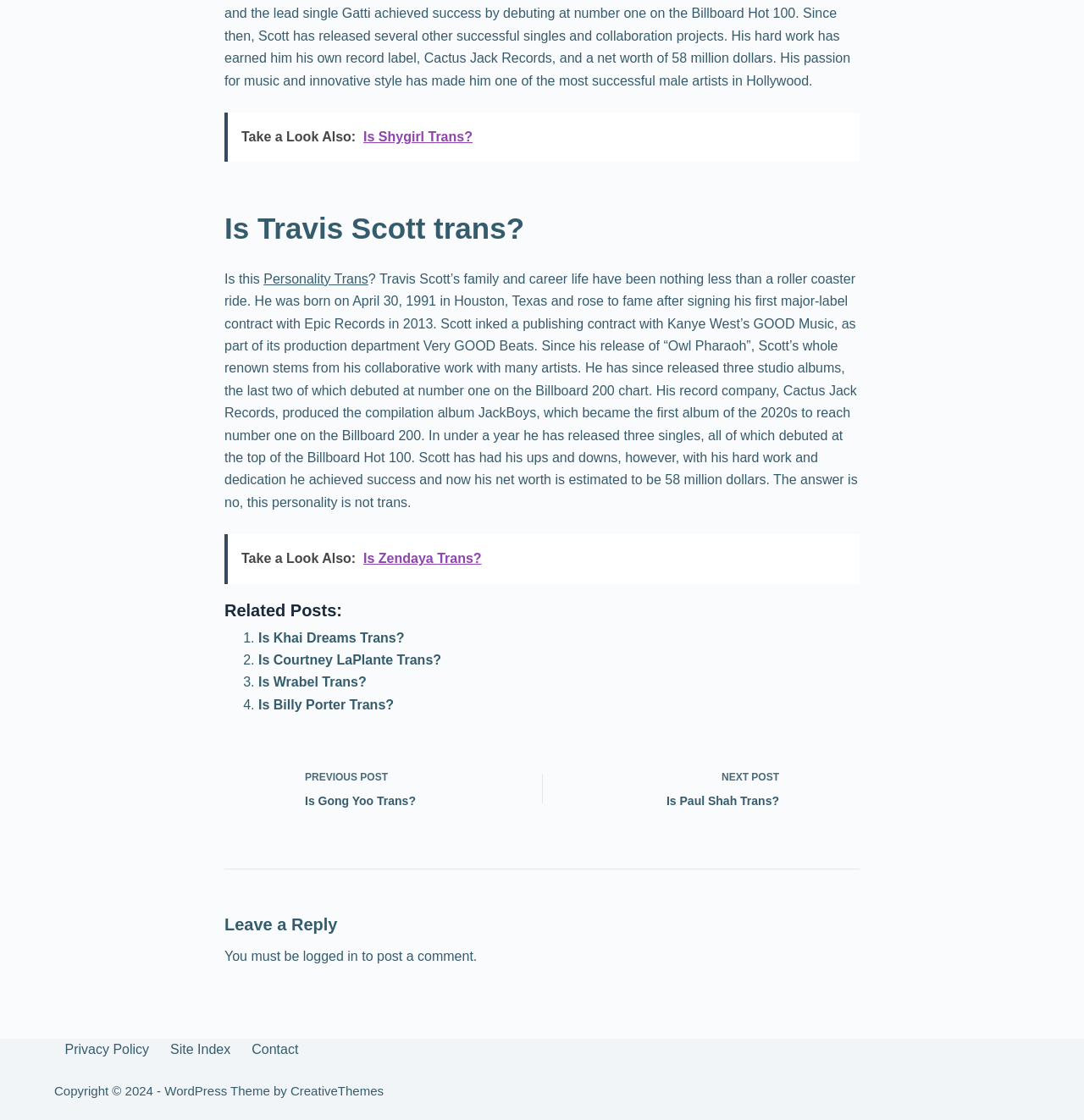Find the bounding box coordinates of the element you need to click on to perform this action: 'Read about Travis Scott's life'. The coordinates should be represented by four float values between 0 and 1, in the format [left, top, right, bottom].

[0.207, 0.242, 0.791, 0.455]